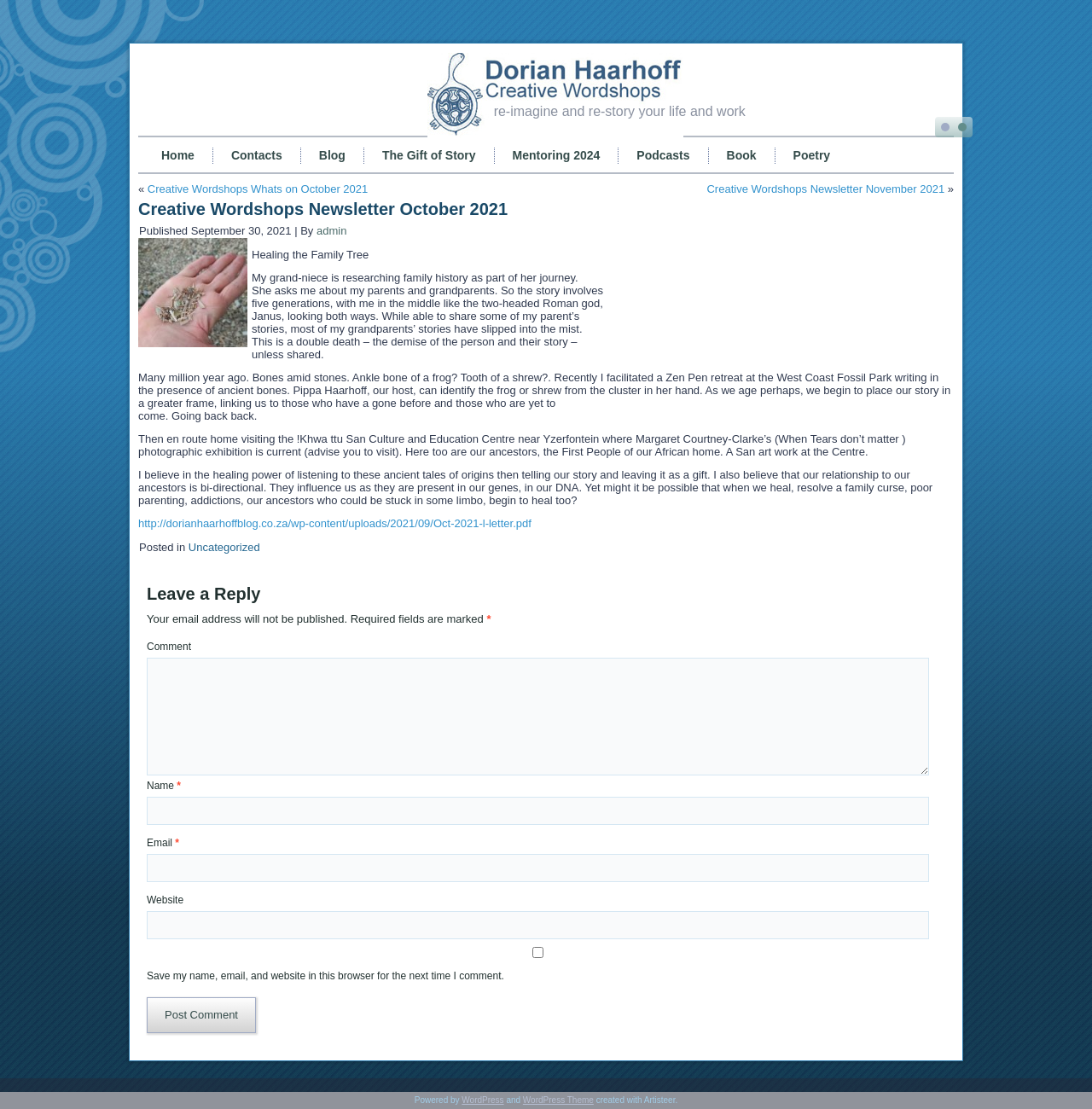Craft a detailed narrative of the webpage's structure and content.

This webpage is the Creative Wordshops Newsletter for October 2021, with a focus on re-imagining and re-storying one's life and work. At the top, there are several links to other pages, including Home, Contacts, Blog, and more. Below these links, there is a table with a single row and column, containing the main content of the newsletter.

The main content is divided into two sections. The first section has a heading with the title of the newsletter, followed by a brief description of the publication date and author. There is also an image and a link to a PDF version of the newsletter.

The second section is a long article with several paragraphs of text. The article discusses the importance of sharing family stories and healing the family tree. It also mentions a Zen Pen retreat at the West Coast Fossil Park and a visit to the !Khwa ttu San Culture and Education Centre. The article concludes with a reflection on the healing power of listening to ancient tales and telling one's own story.

Below the article, there is a section for leaving a reply, with fields for entering a comment, name, email, and website. There is also a checkbox to save one's information for future comments and a button to post the comment.

At the very bottom of the page, there is a footer with a message indicating that the site is powered by WordPress and was created with Artisteer.